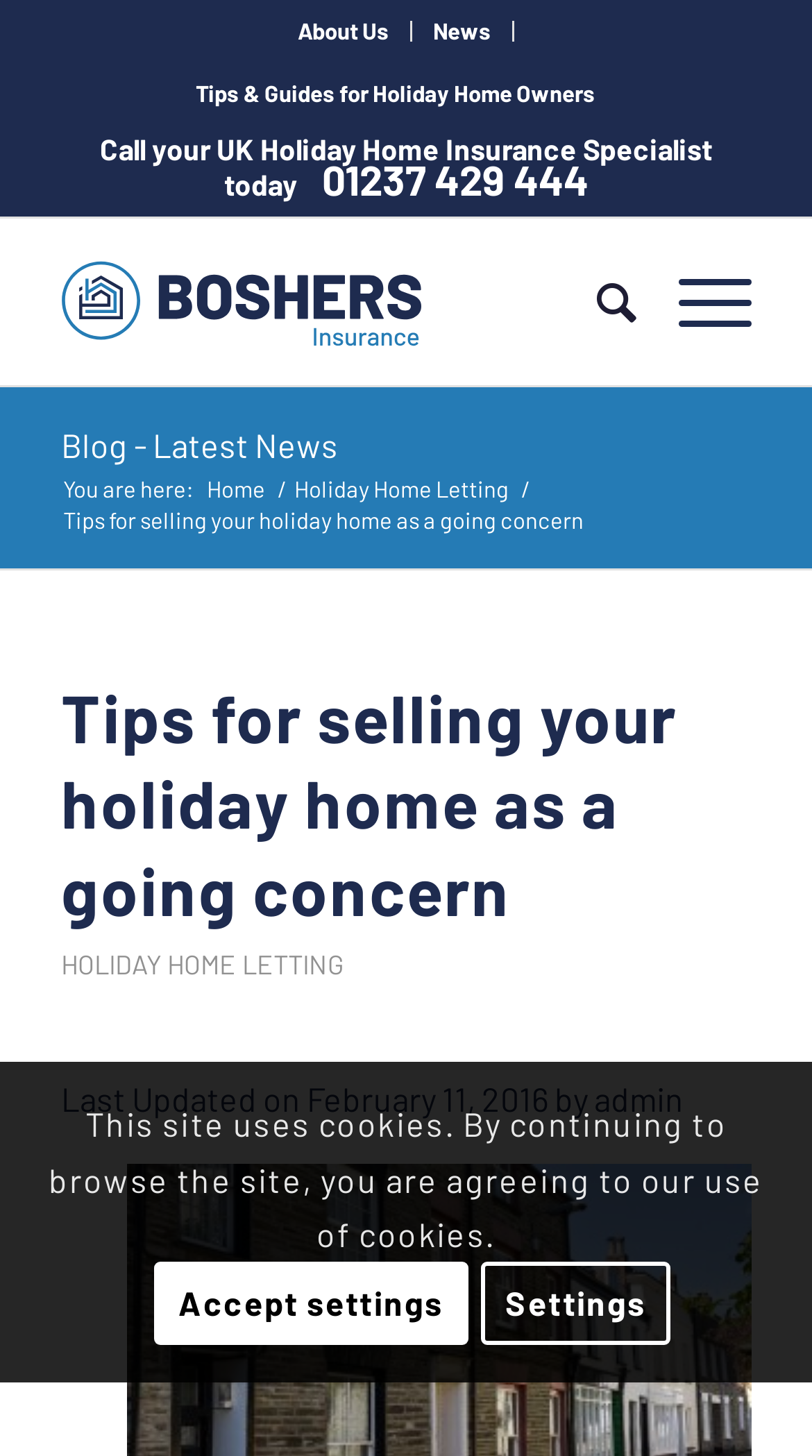Find the bounding box coordinates of the area to click in order to follow the instruction: "Learn about Holiday Home Letting".

[0.354, 0.324, 0.634, 0.346]